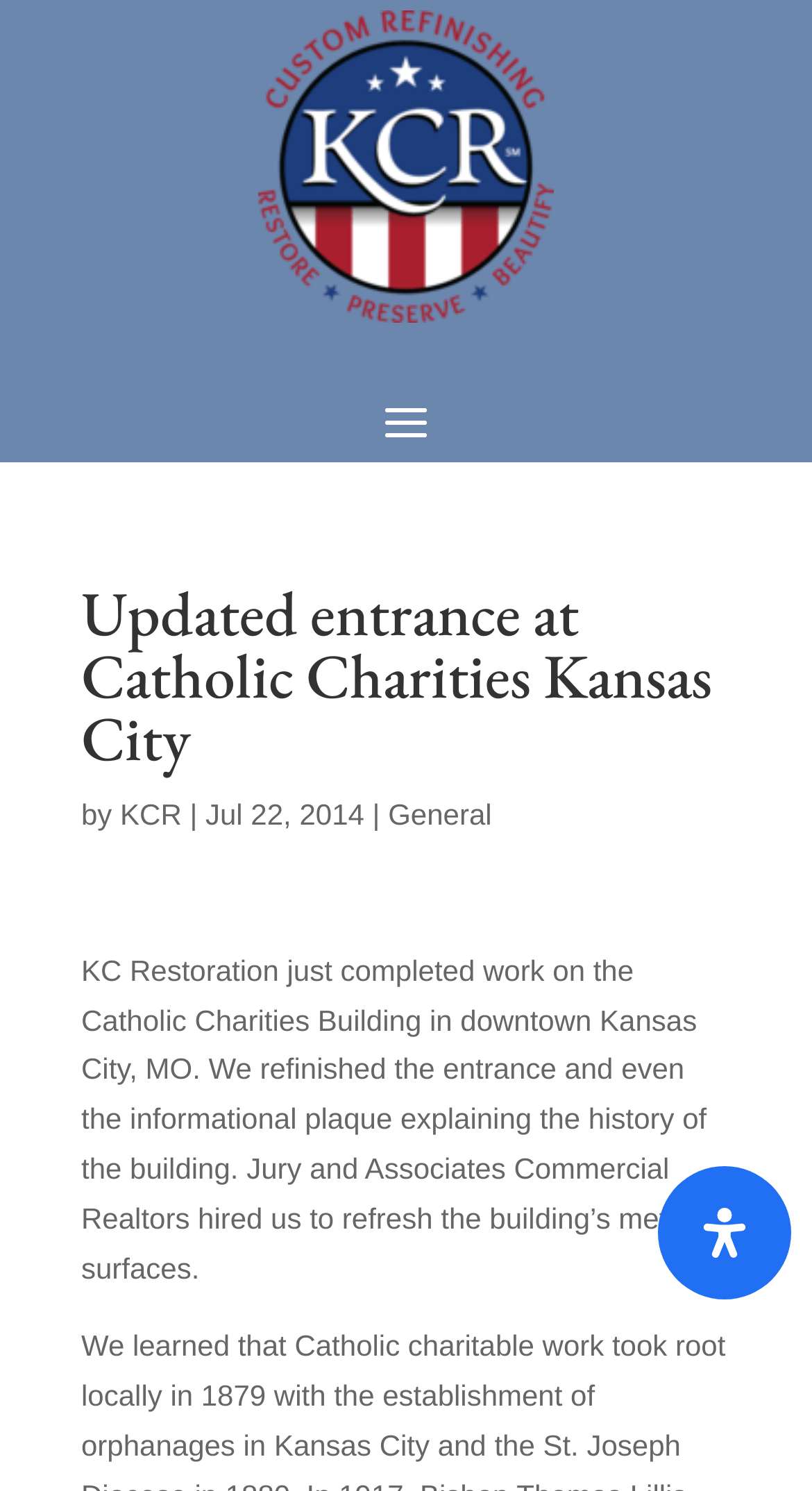Please answer the following question using a single word or phrase: What is the date mentioned in the webpage?

Jul 22, 2014